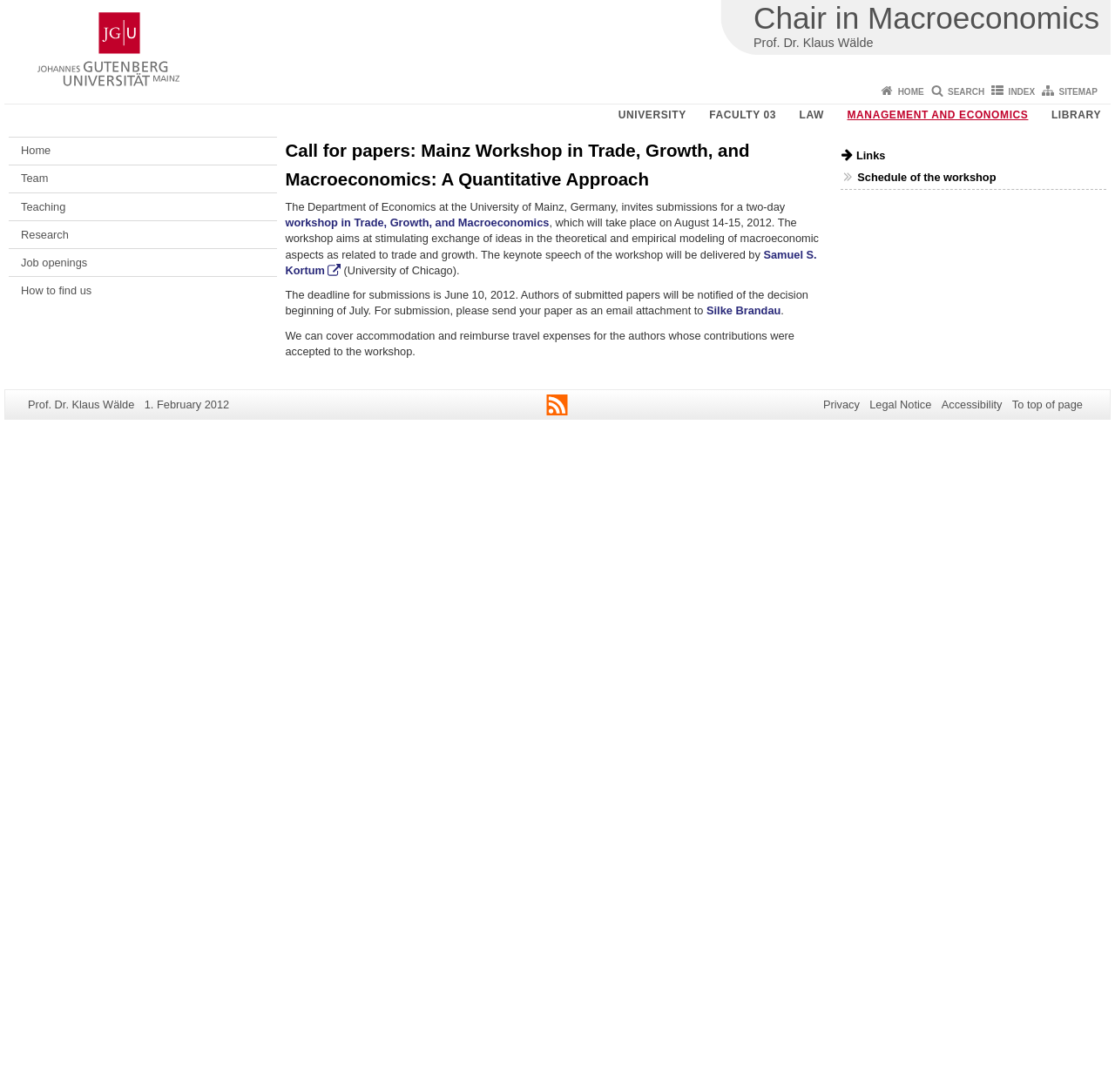Determine the bounding box coordinates of the element that should be clicked to execute the following command: "Navigate to the UNIVERSITY page".

[0.428, 0.096, 0.62, 0.115]